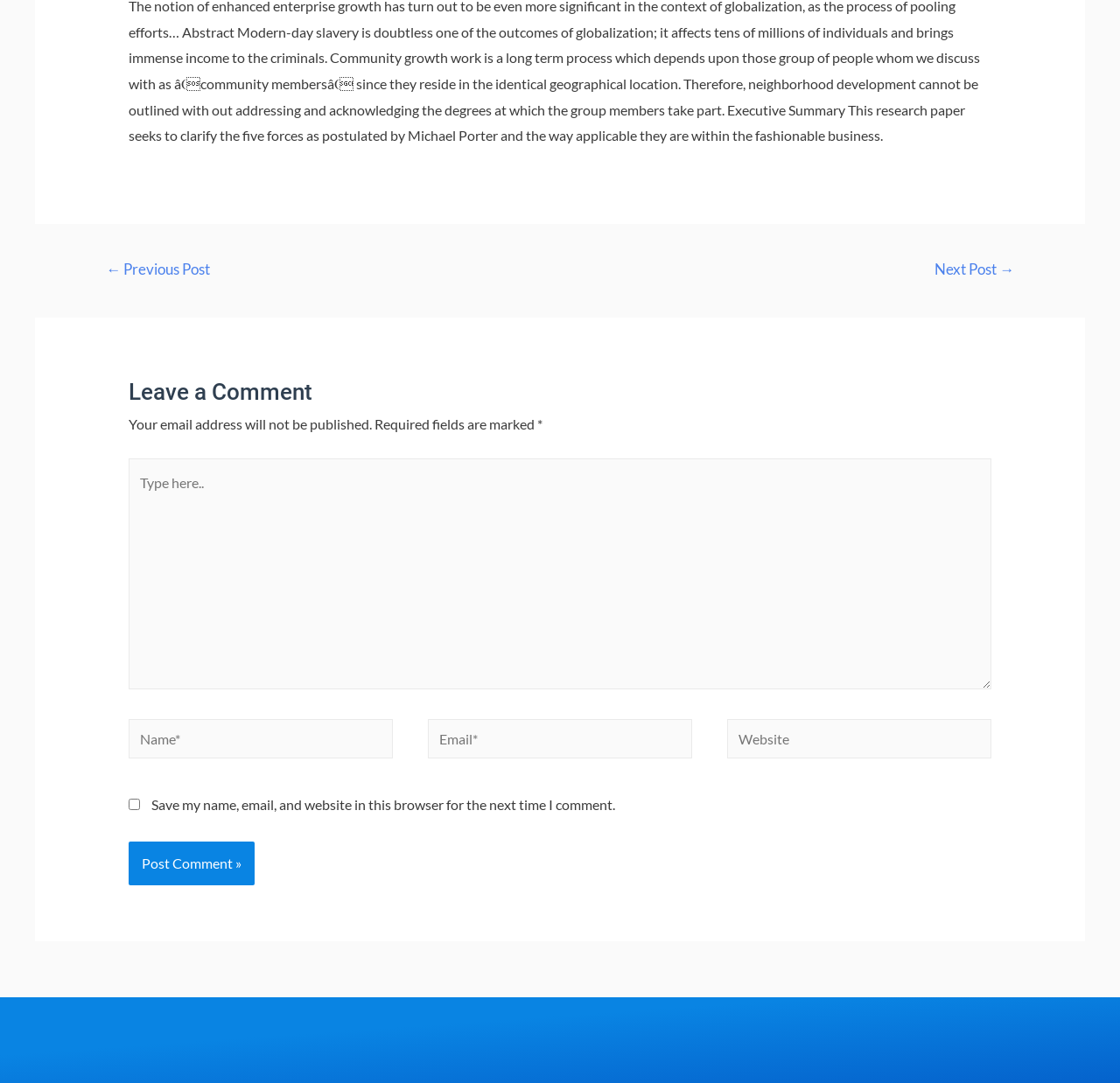Find the bounding box of the UI element described as: "← Previous Post". The bounding box coordinates should be given as four float values between 0 and 1, i.e., [left, top, right, bottom].

[0.074, 0.234, 0.207, 0.266]